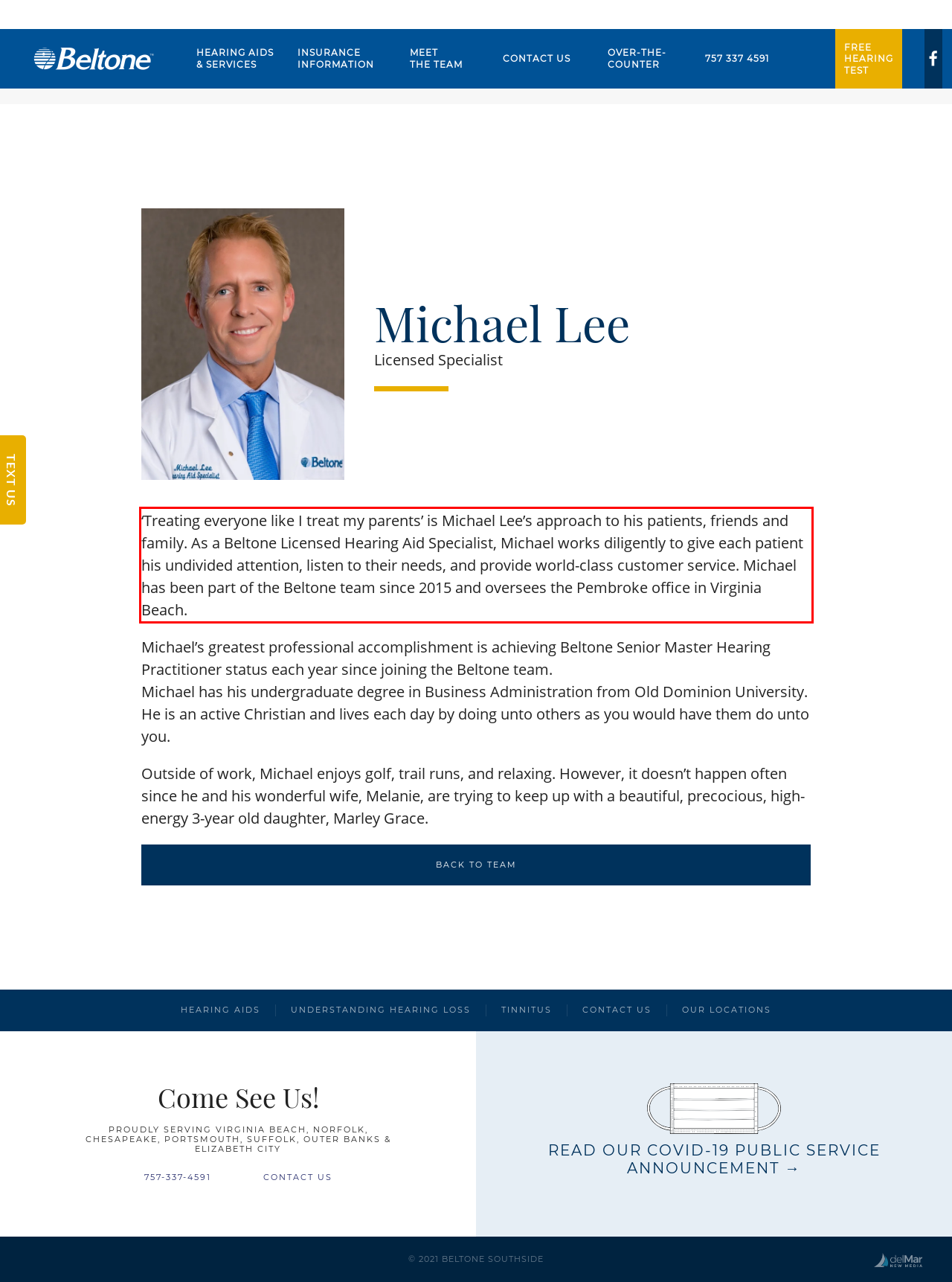Given a screenshot of a webpage with a red bounding box, extract the text content from the UI element inside the red bounding box.

‘Treating everyone like I treat my parents’ is Michael Lee’s approach to his patients, friends and family. As a Beltone Licensed Hearing Aid Specialist, Michael works diligently to give each patient his undivided attention, listen to their needs, and provide world-class customer service. Michael has been part of the Beltone team since 2015 and oversees the Pembroke office in Virginia Beach.